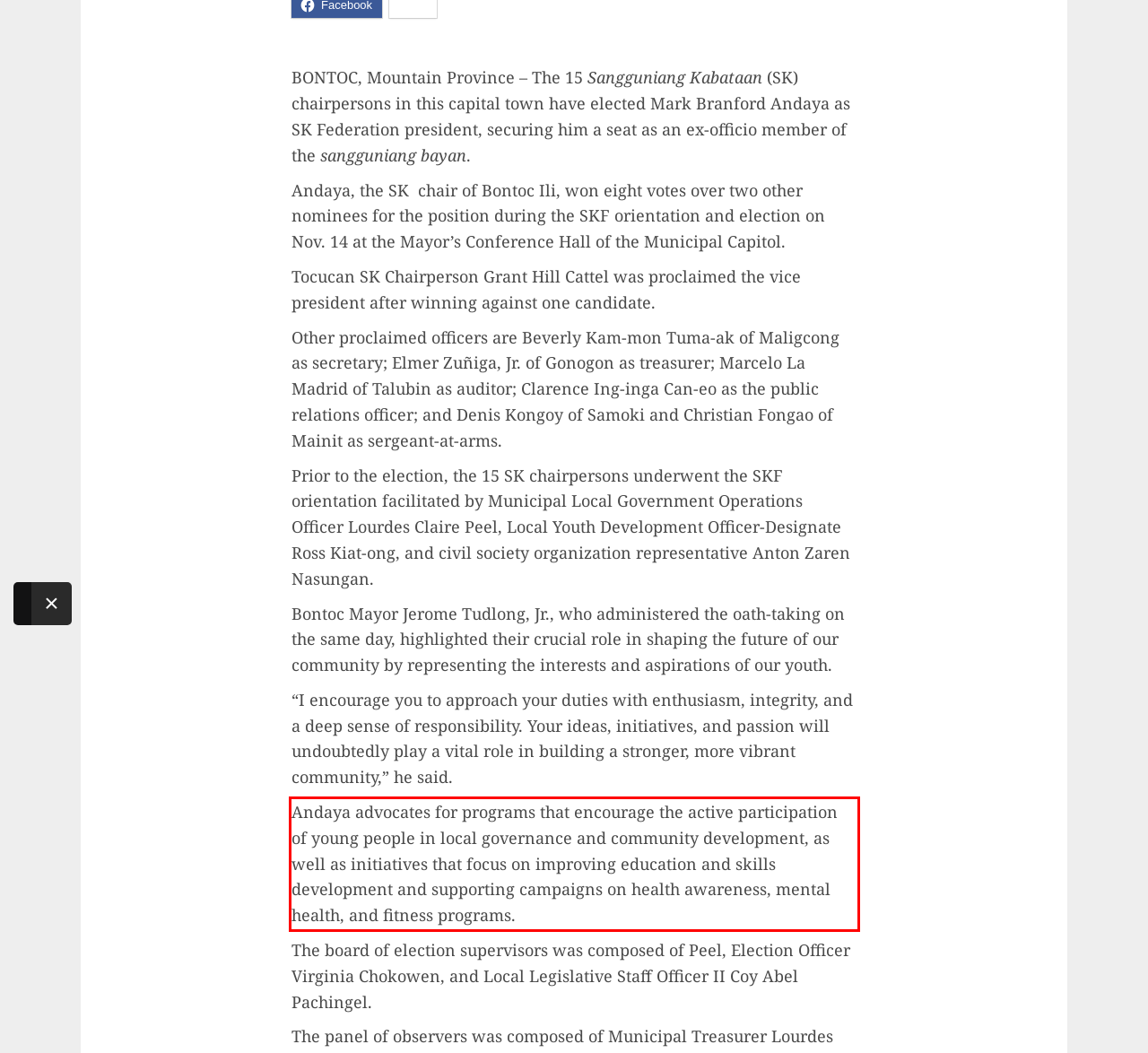Please take the screenshot of the webpage, find the red bounding box, and generate the text content that is within this red bounding box.

Andaya advocates for programs that encourage the active participation of young people in local governance and community development, as well as initiatives that focus on improving education and skills development and supporting campaigns on health awareness, mental health, and fitness programs.